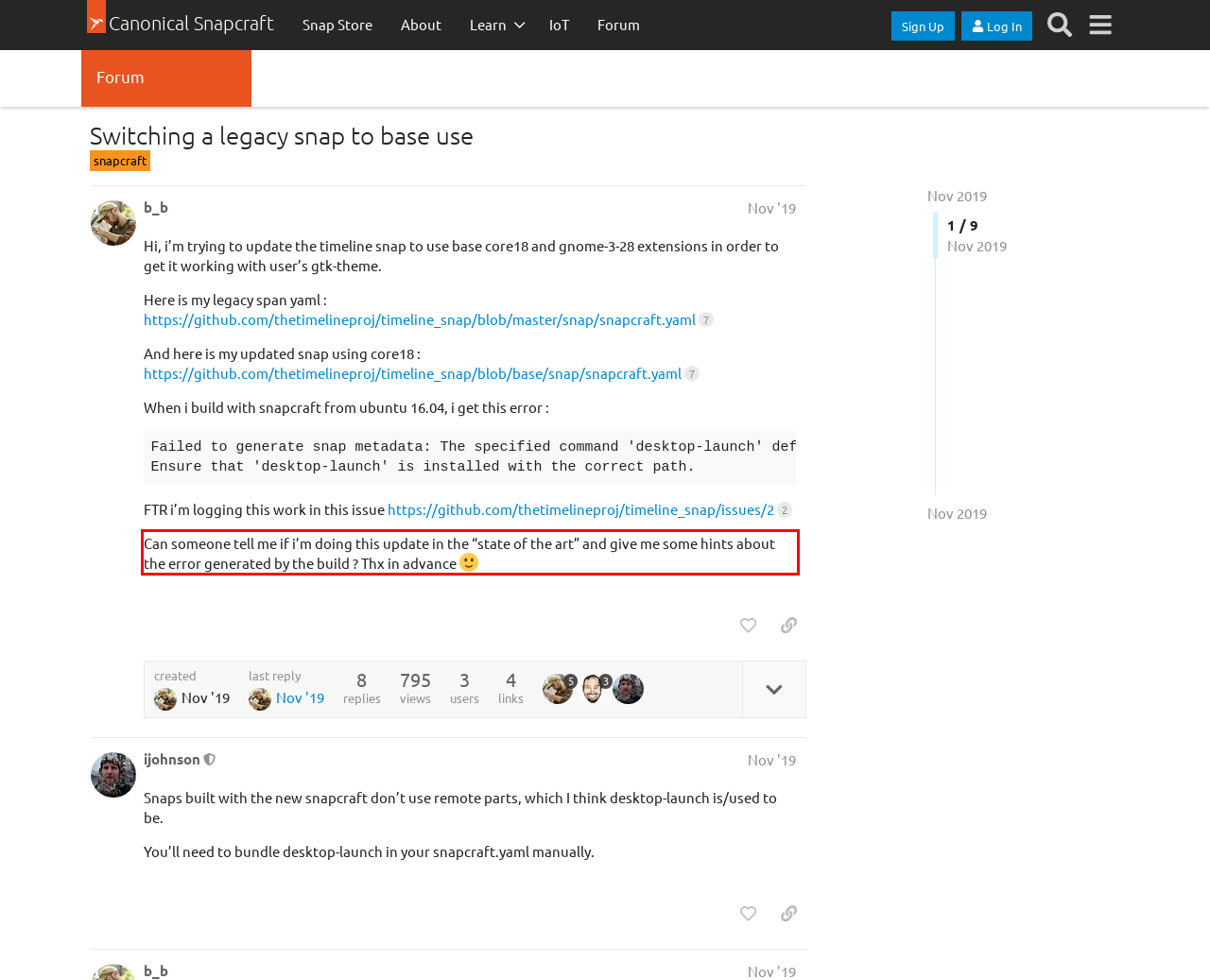By examining the provided screenshot of a webpage, recognize the text within the red bounding box and generate its text content.

Can someone tell me if i’m doing this update in the “state of the art” and give me some hints about the error generated by the build ? Thx in advance